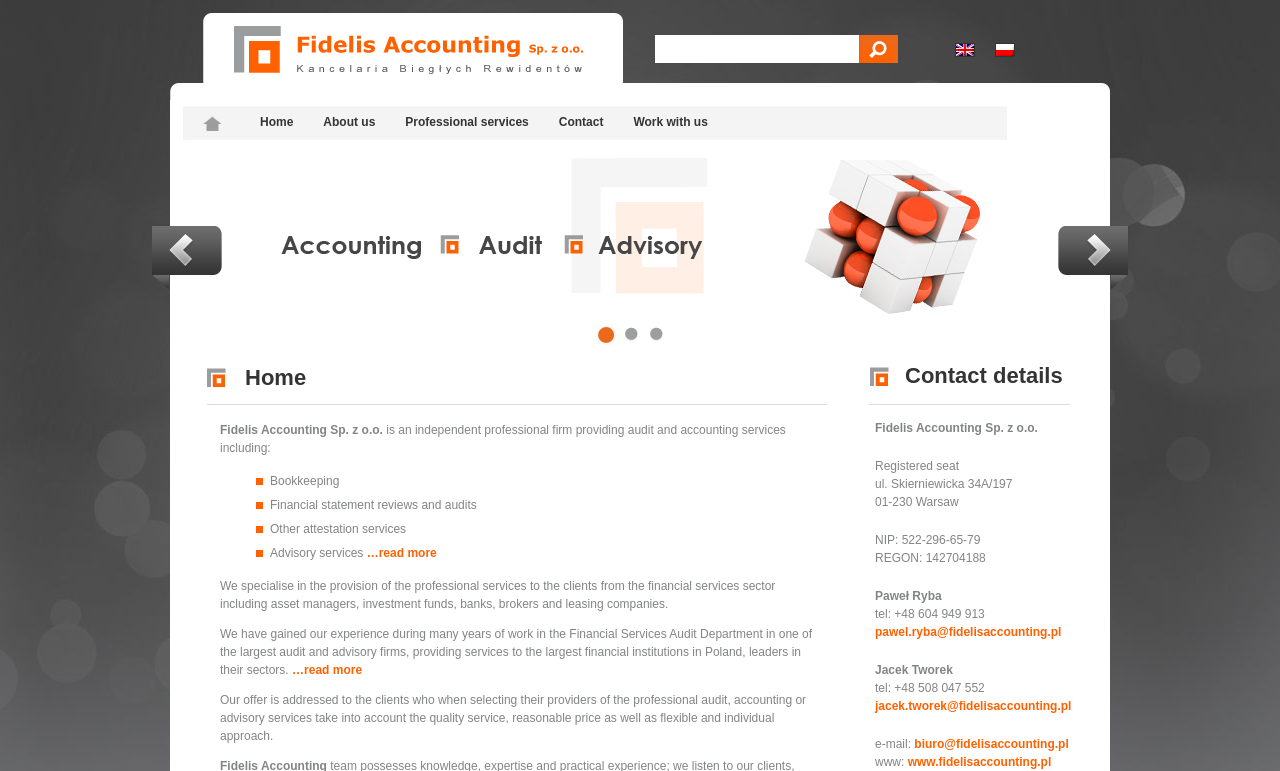What is the website of Fidelis Accounting?
Based on the visual details in the image, please answer the question thoroughly.

The website of Fidelis Accounting can be found at the bottom of the Contact details section, which is www.fidelisaccounting.pl.